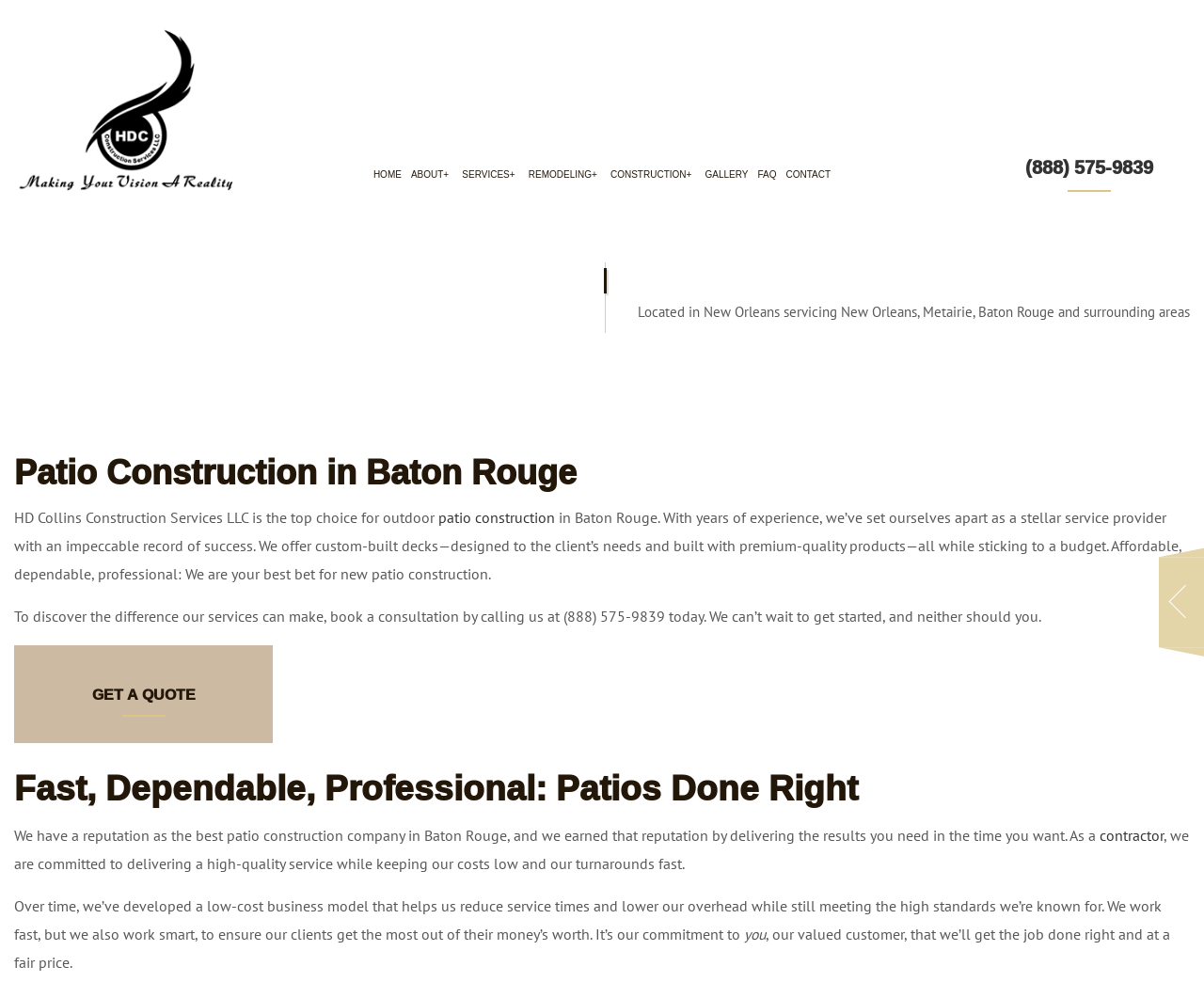Extract the bounding box coordinates for the described element: "Jeanne Bucher Jaeger". The coordinates should be represented as four float numbers between 0 and 1: [left, top, right, bottom].

None